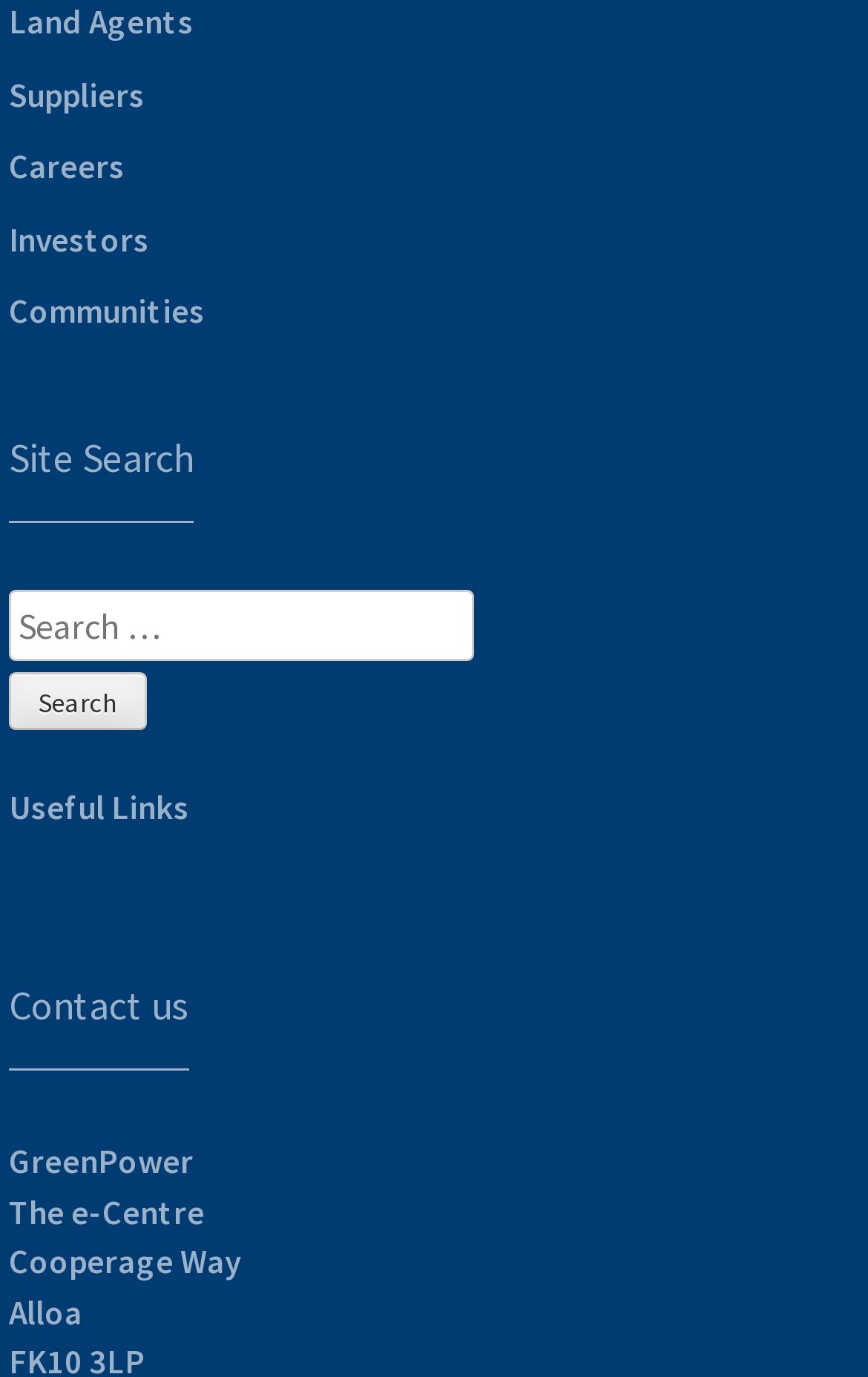Please reply to the following question using a single word or phrase: 
How many links are in the top navigation bar?

5